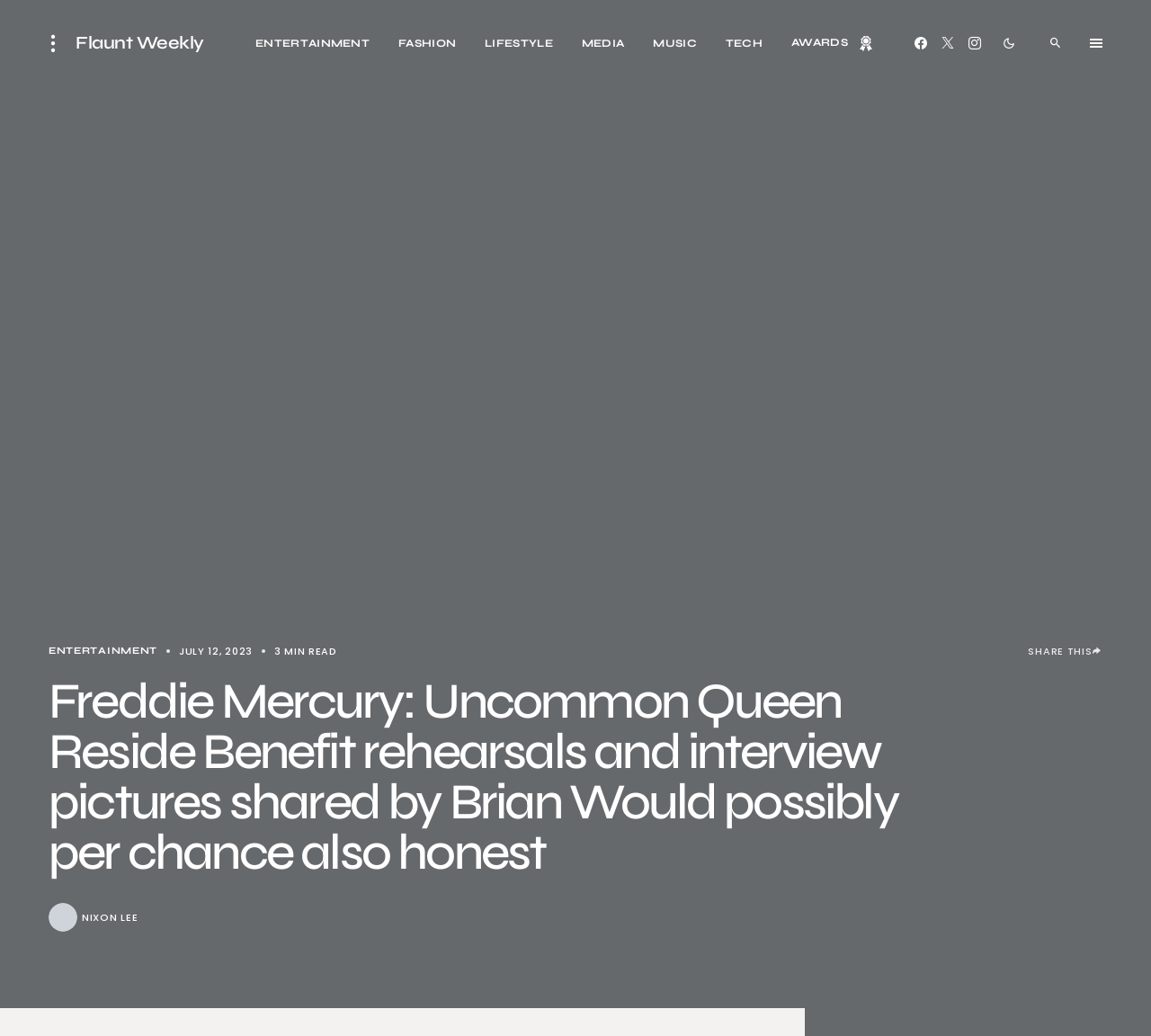Locate the bounding box coordinates of the element that should be clicked to execute the following instruction: "Go to ENTERTAINMENT".

[0.222, 0.0, 0.321, 0.083]